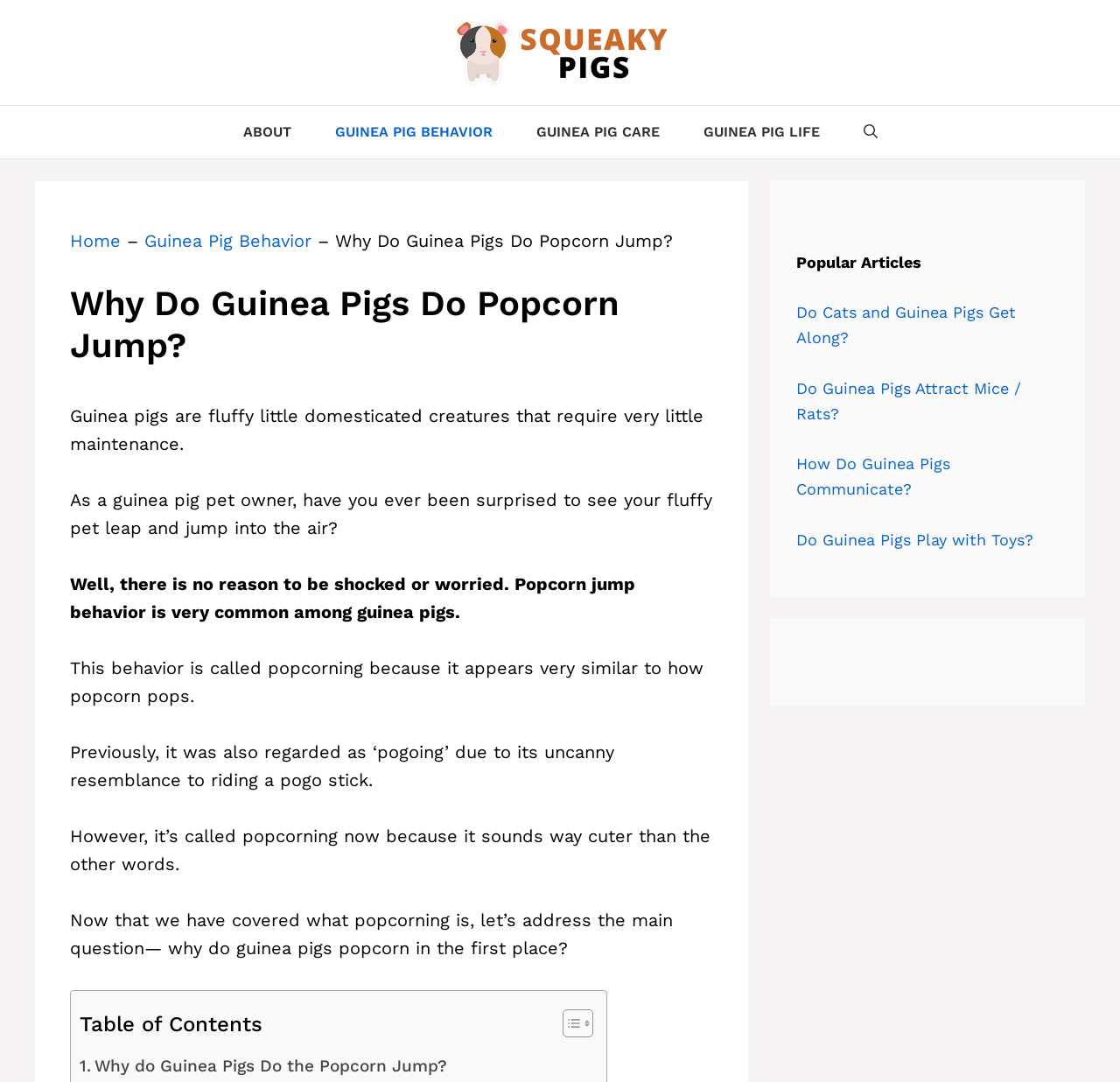Indicate the bounding box coordinates of the clickable region to achieve the following instruction: "Click on the 'ABOUT' link."

[0.197, 0.098, 0.279, 0.146]